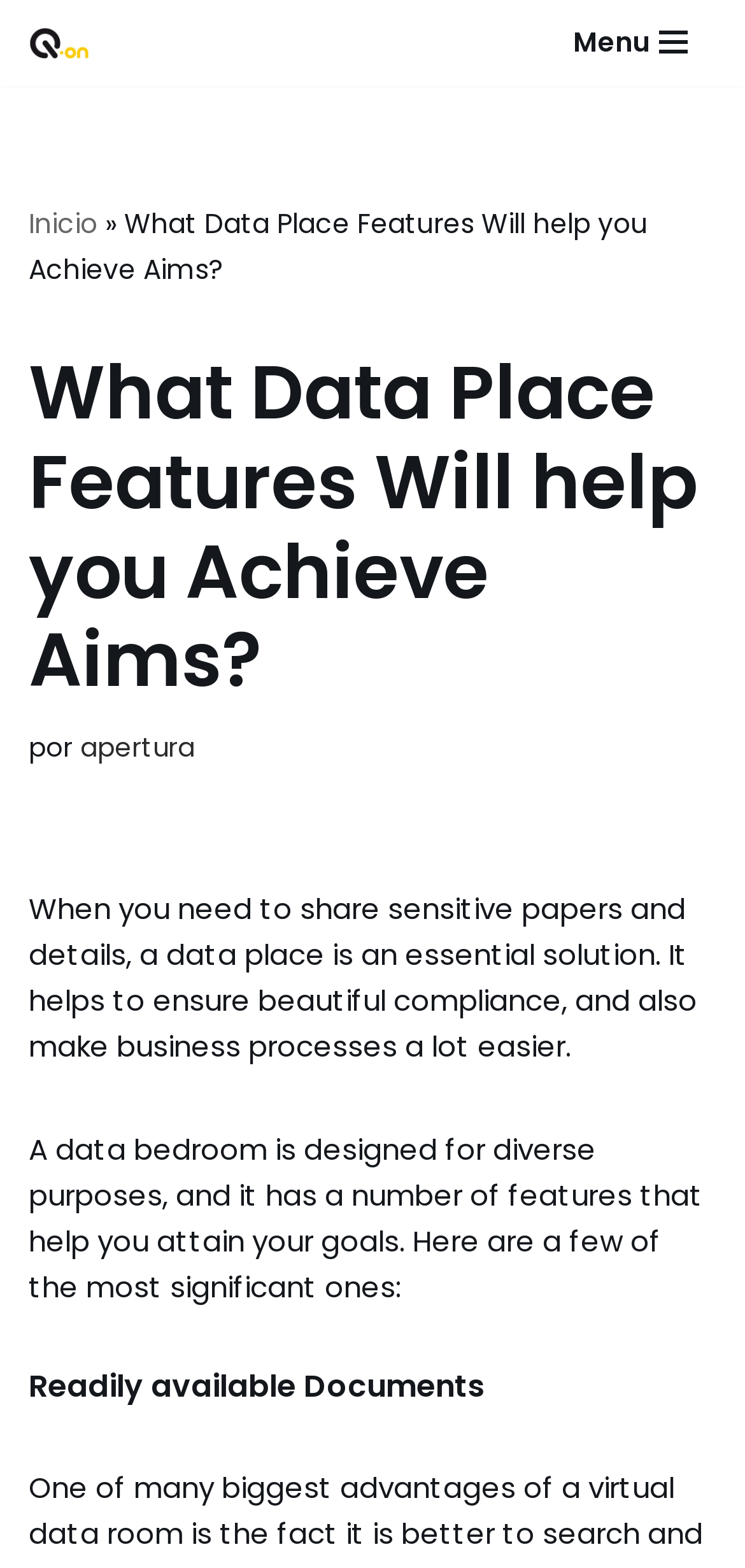Give a detailed account of the webpage.

The webpage is about software for quality management systems, specifically ISO 9001. At the top left corner, there is a link to skip to the content. Next to it, there is a link to the Q.On website. On the top right corner, there is a navigation menu button labeled "Menú de navegación". 

When the navigation menu is opened, it displays a menu with an "Inicio" link, followed by a "»" symbol, and then the title "What Data Place Features Will help you Achieve Aims?" in a larger font size. Below the title, there is a heading with the same text. 

The main content of the webpage starts with a paragraph of text that explains the importance of a data place for sharing sensitive papers and details, ensuring compliance, and making business processes easier. 

Below this paragraph, there is another paragraph that introduces the features of a data room and its purposes. 

Finally, at the bottom of the page, there is a heading titled "Readily available Documents".